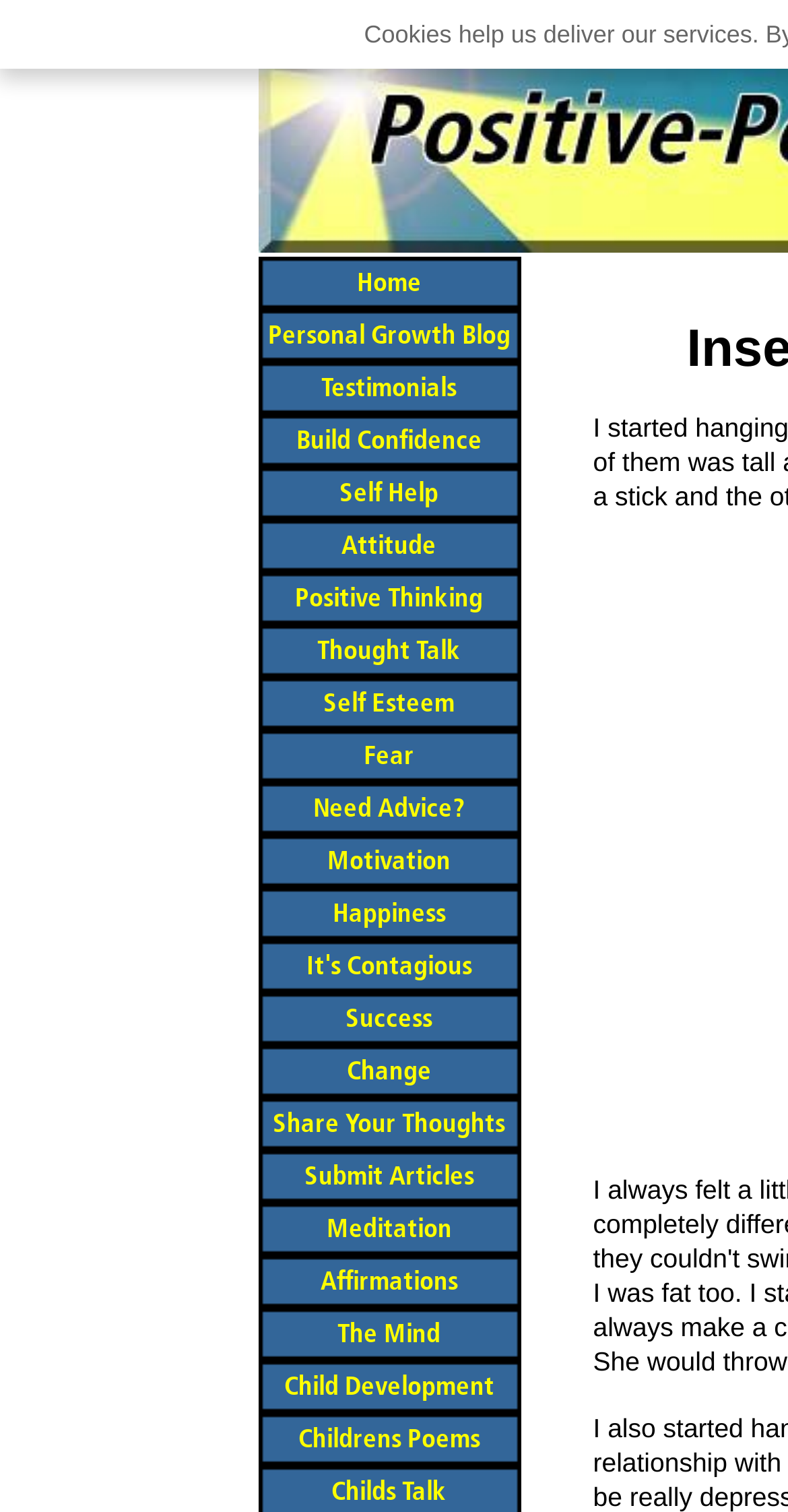What is the category of the link 'Build Confidence'?
Please ensure your answer to the question is detailed and covers all necessary aspects.

I analyzed the link 'Build Confidence' and its surrounding links, such as 'Personal Growth Blog', 'Testimonials', and 'Self Help', and determined that it falls under the category of Personal Growth.